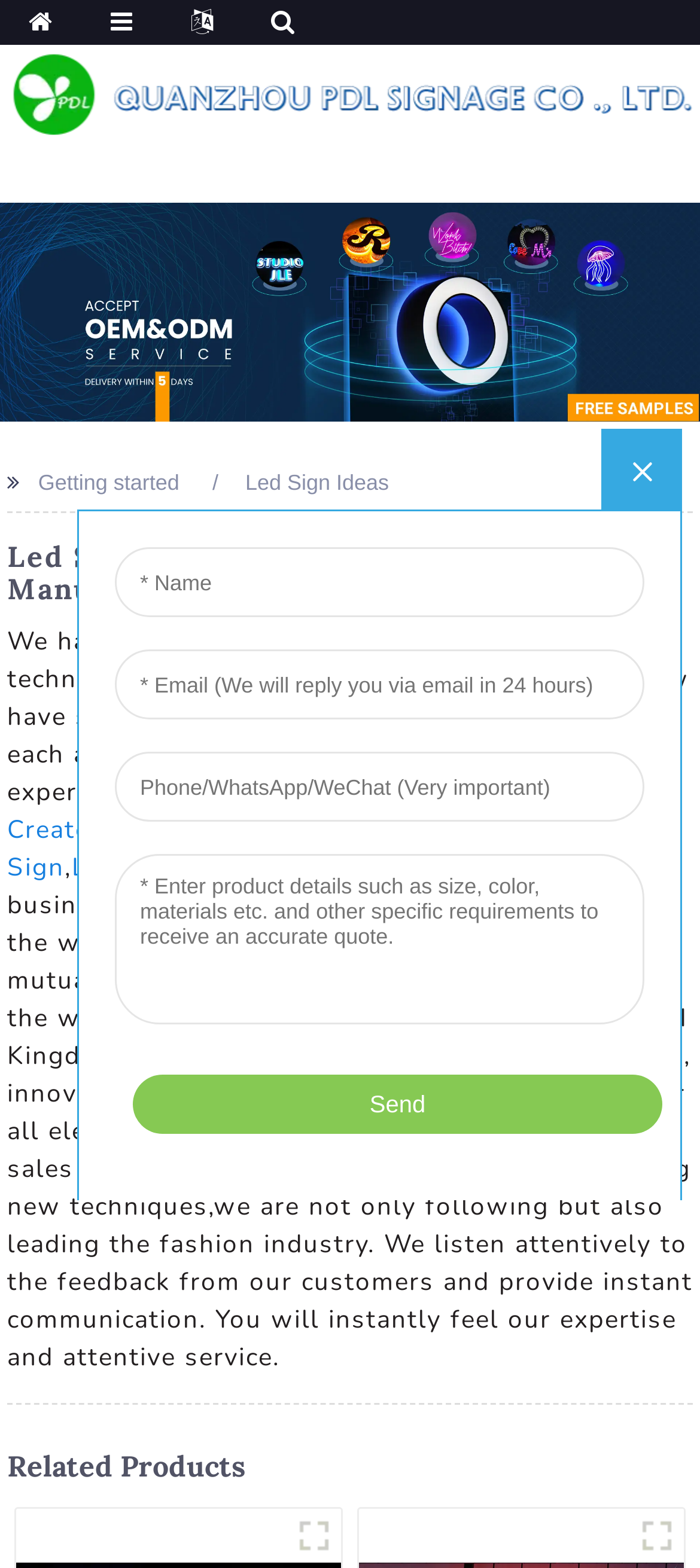Determine the bounding box coordinates for the region that must be clicked to execute the following instruction: "View Led Sign Ideas".

[0.35, 0.3, 0.556, 0.316]